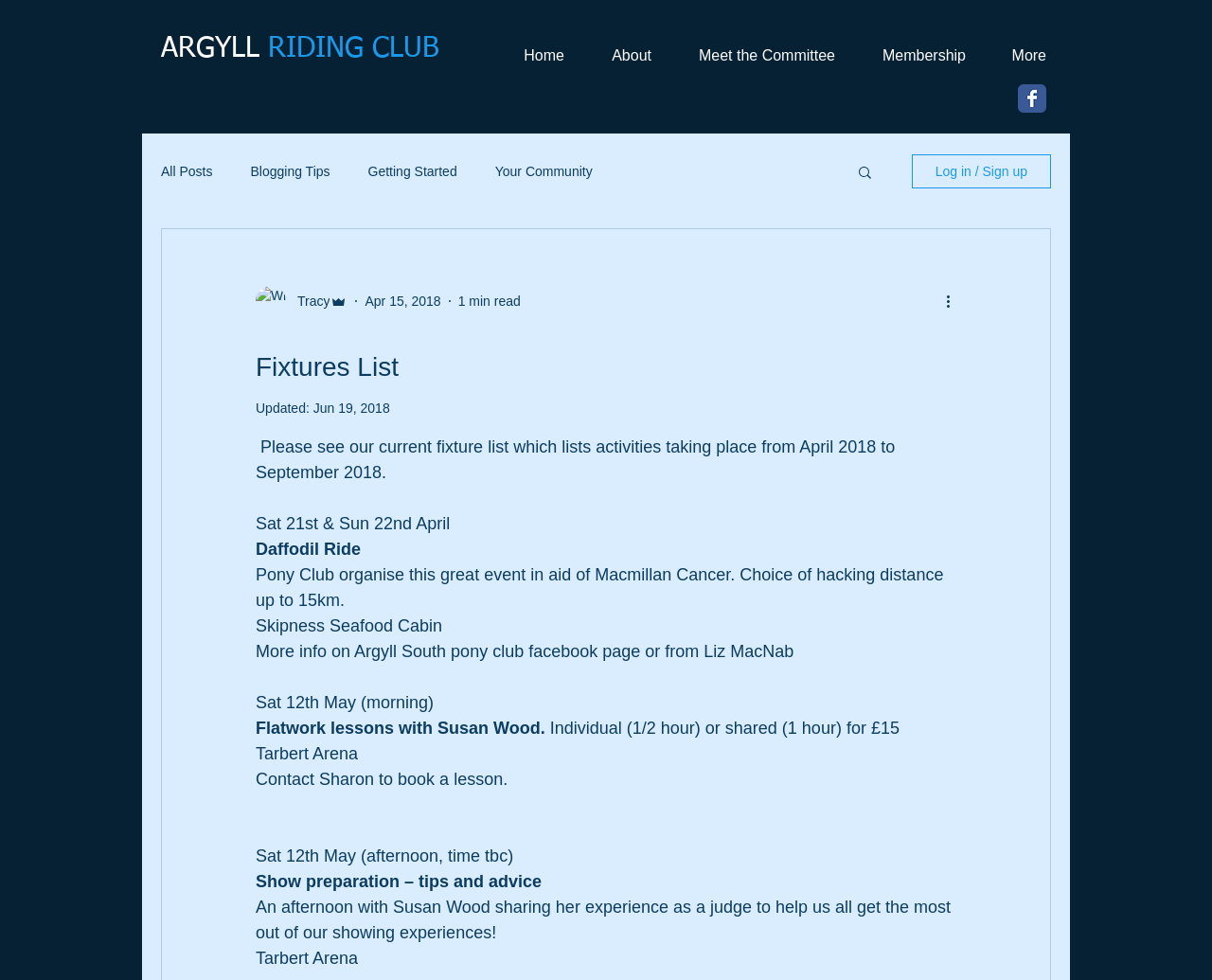Determine the coordinates of the bounding box for the clickable area needed to execute this instruction: "Click the 'Home' link".

[0.409, 0.045, 0.481, 0.068]